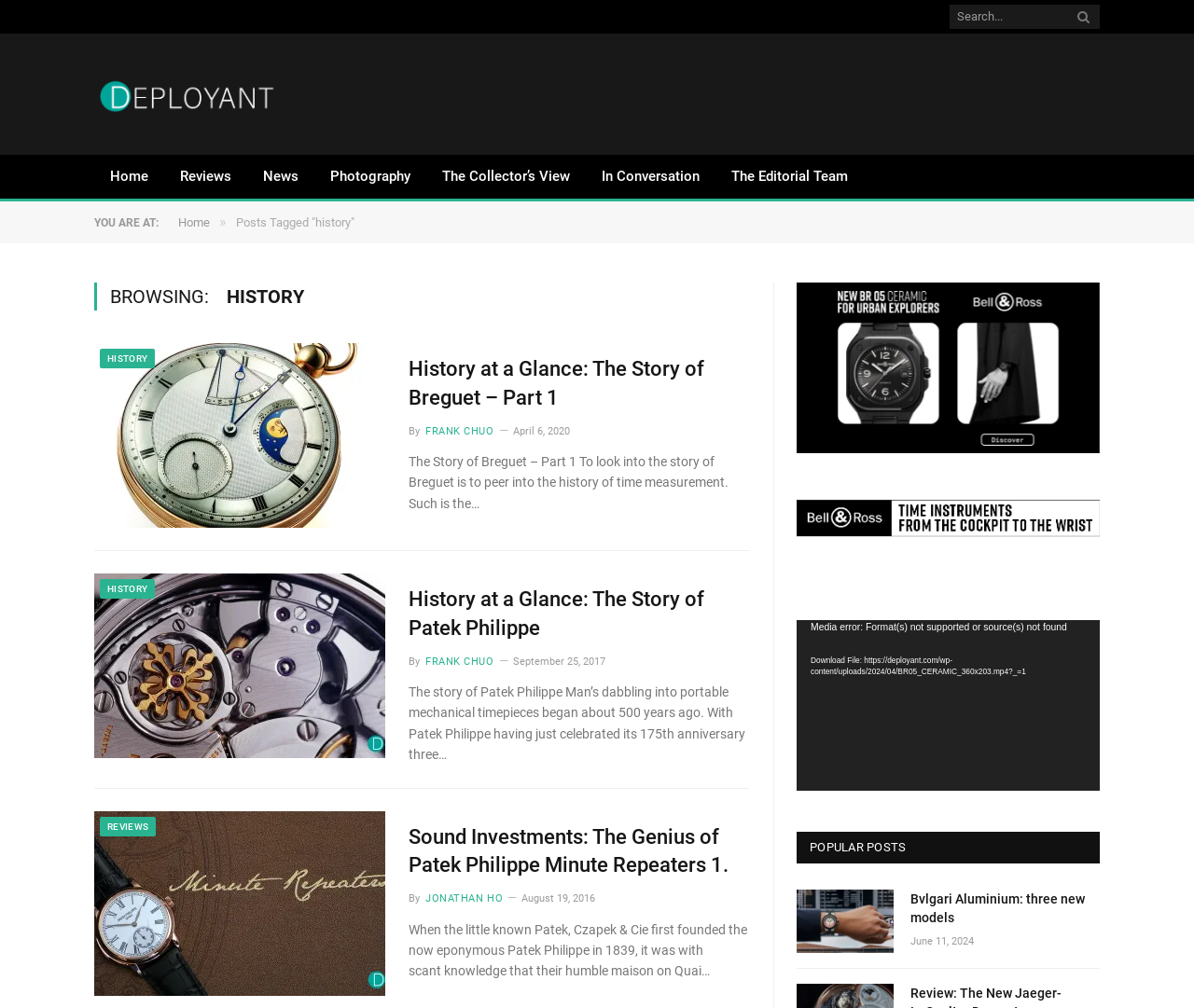Explain the webpage's design and content in an elaborate manner.

The webpage is an archive of history-related articles on the DEPLOYANT website. At the top, there is a search bar with a magnifying glass icon on the right side. Below the search bar, there is a logo of DEPLOYANT, which is also a link to the website's homepage. 

To the right of the logo, there is a navigation menu with links to different sections of the website, including Home, Reviews, News, Photography, The Collector's View, In Conversation, and The Editorial Team. 

Below the navigation menu, there is a breadcrumb trail indicating the current location, which is "Home » Posts Tagged 'history'". 

The main content of the webpage is divided into three sections, each containing a list of articles related to history. Each article has a title, an image, and a brief summary. The articles are arranged in a vertical column, with the most recent ones at the top. 

To the right of the main content, there is a sidebar with a video player and a list of popular posts. The video player is currently displaying an error message, but it has controls to play, mute, and enter full-screen mode. Below the video player, there is a list of popular posts, each with an image and a title.